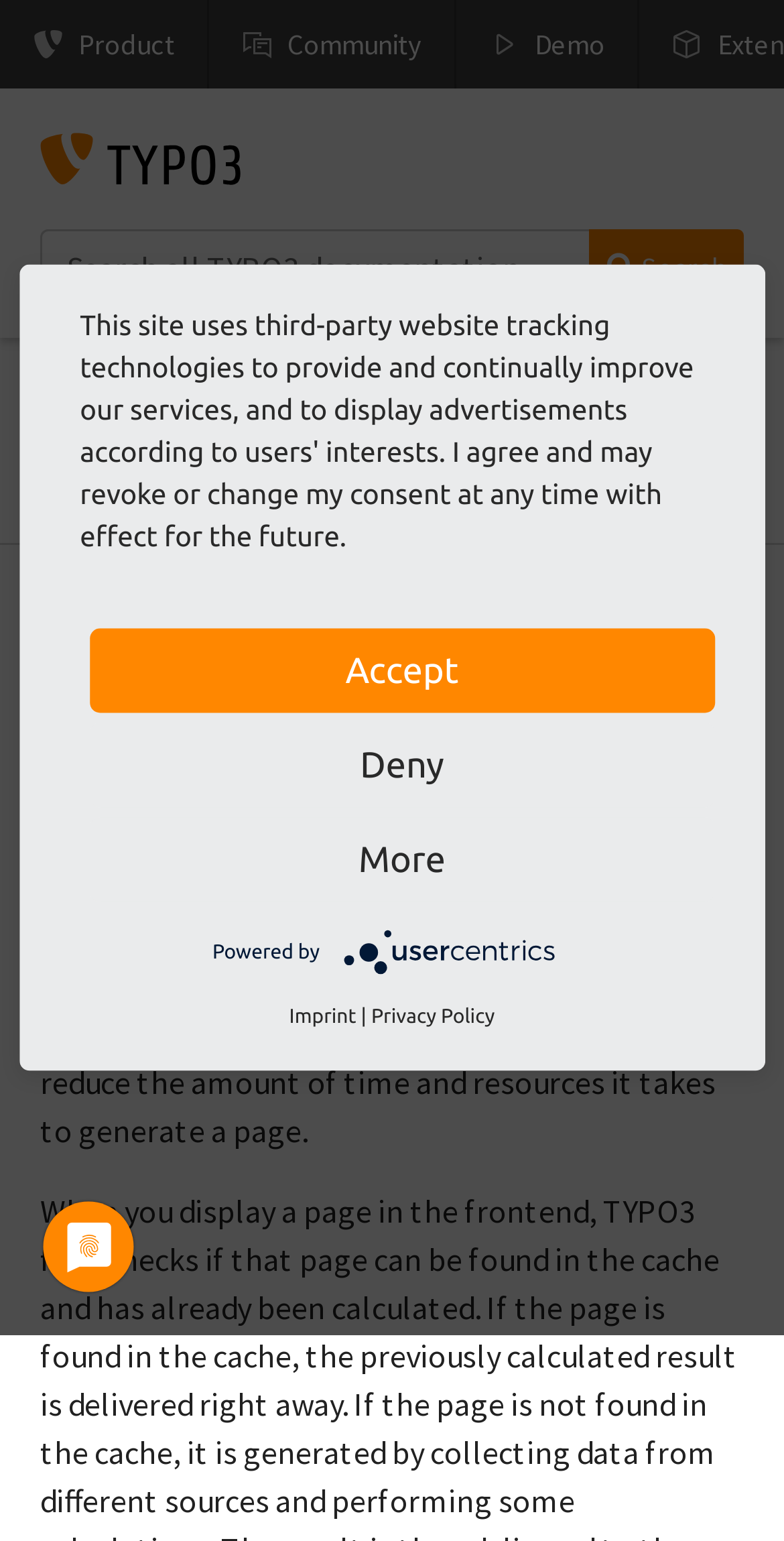What is the topic of the current tutorial?
Answer the question with a single word or phrase derived from the image.

Cache